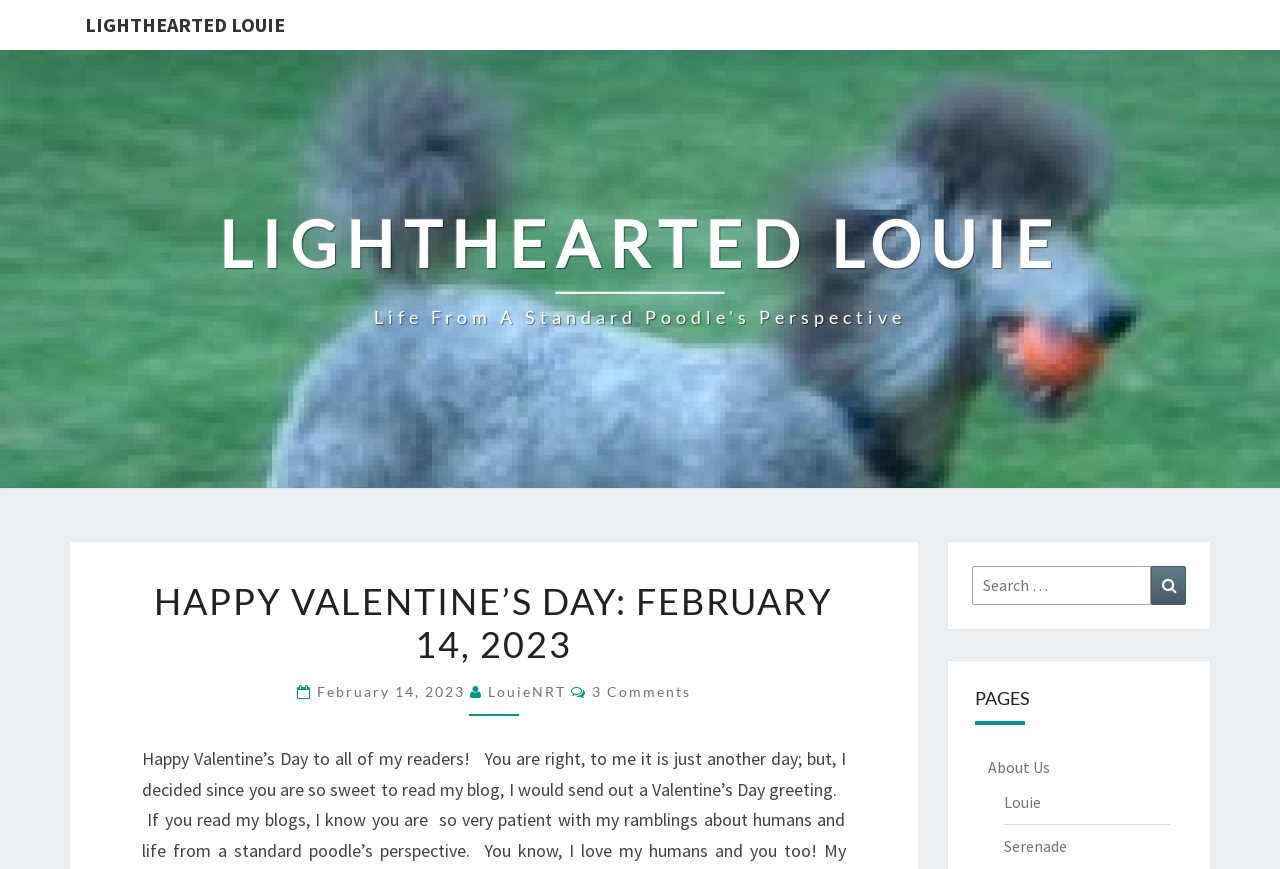Determine the bounding box coordinates of the section to be clicked to follow the instruction: "view Louie page". The coordinates should be given as four float numbers between 0 and 1, formatted as [left, top, right, bottom].

[0.784, 0.911, 0.813, 0.934]